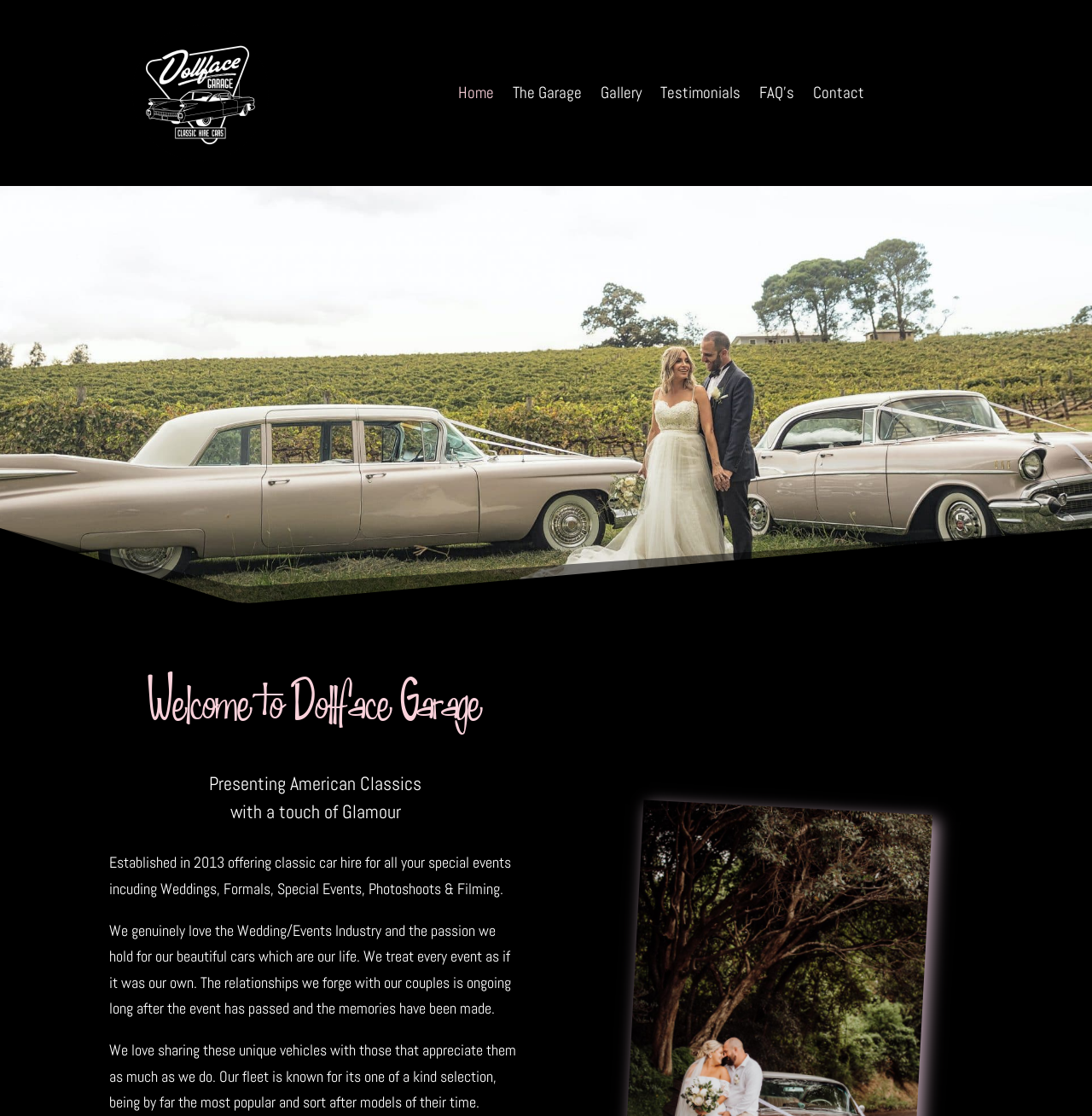Please find and generate the text of the main heading on the webpage.

Welcome to Dollface Garage